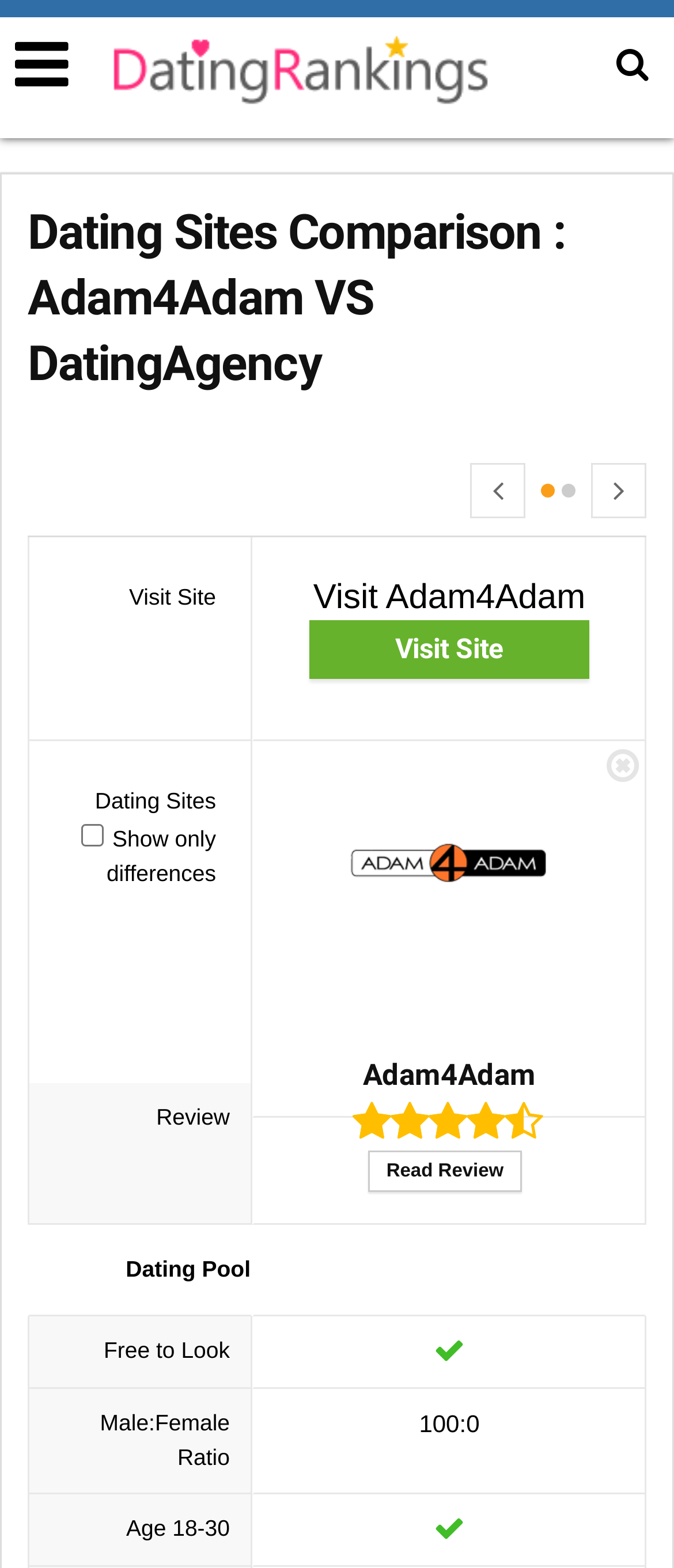Elaborate on the different components and information displayed on the webpage.

This webpage is a comparison of two online dating sites, Adam4Adam and DatingAgency. At the top right corner, there are two buttons, one with a search icon and the other with a menu icon. Below these buttons, there is a layout table with a link to "Top 10 Best Online Dating Sites Rankings" accompanied by an image. 

The main heading "Dating Sites Comparison : Adam4Adam VS DatingAgency" is located near the top center of the page. On the right side of the heading, there are three links with icons, and below them, there are two more links. 

The webpage is divided into two sections, one for Adam4Adam and the other for DatingAgency. The Adam4Adam section is located on the left side of the page and has a heading "Adam4Adam" at the top. Below the heading, there is a figure with a link to "Adam4Adam" and an image of the site's logo. There are also links to "Visit Adam4Adam" and "Read Review" in this section. 

In the center of the page, there are several static text elements, including "Visit Site", "Dating Sites", "Review", "Dating Pool", "Free to Look", "Male:Female Ratio", and "Age 18-30". These elements are arranged vertically and are likely part of a comparison table. 

At the bottom of the page, there is a checkbox labeled "Show only differences" and a static text element with the ratio "100:0".